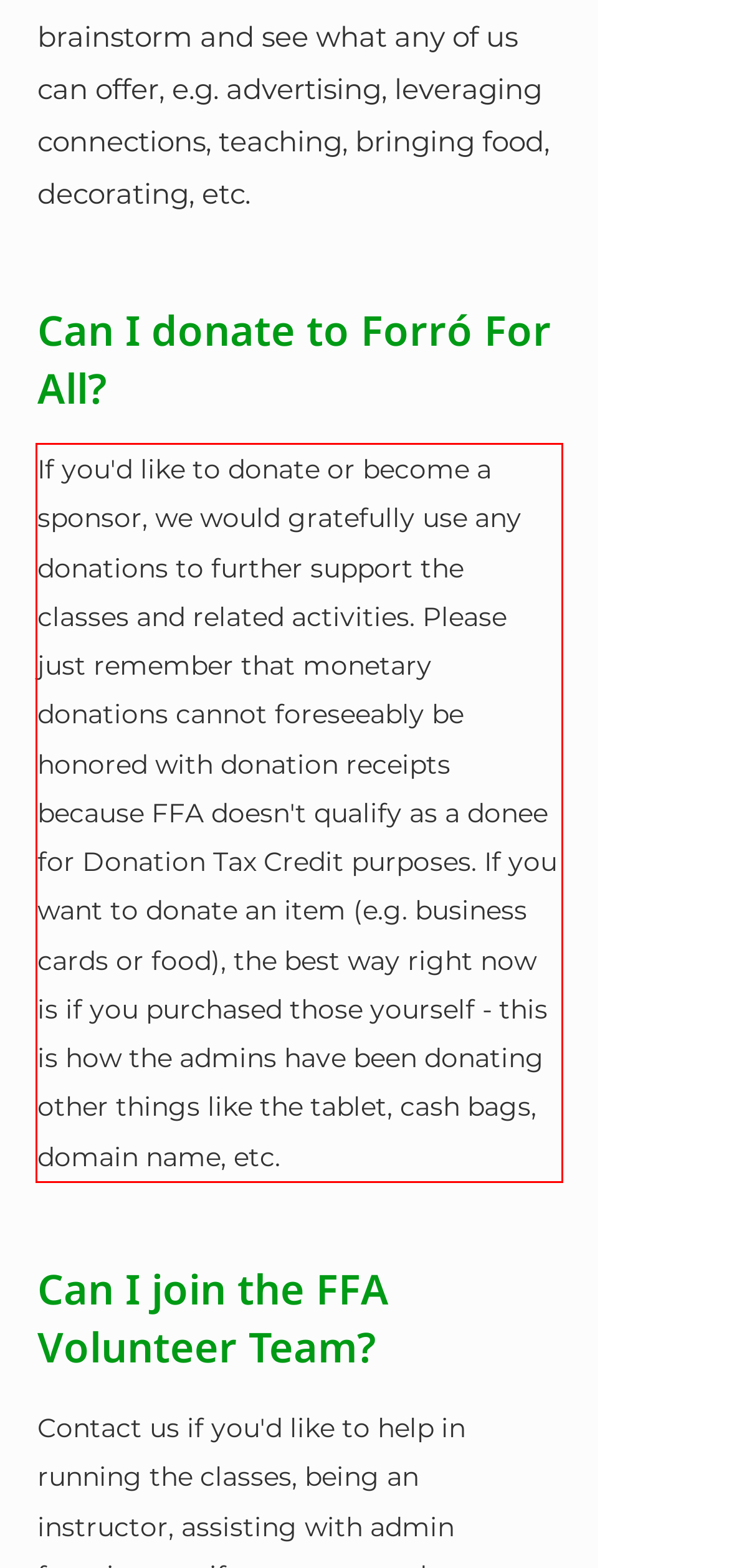Identify and transcribe the text content enclosed by the red bounding box in the given screenshot.

If you'd like to donate or become a sponsor, we would gratefully use any donations to further support the classes and related activities. Please just remember that monetary donations cannot foreseeably be honored with donation receipts because FFA doesn't qualify as a donee for Donation Tax Credit purposes. If you want to donate an item (e.g. business cards or food), the best way right now is if you purchased those yourself - this is how the admins have been donating other things like the tablet, cash bags, domain name, etc.